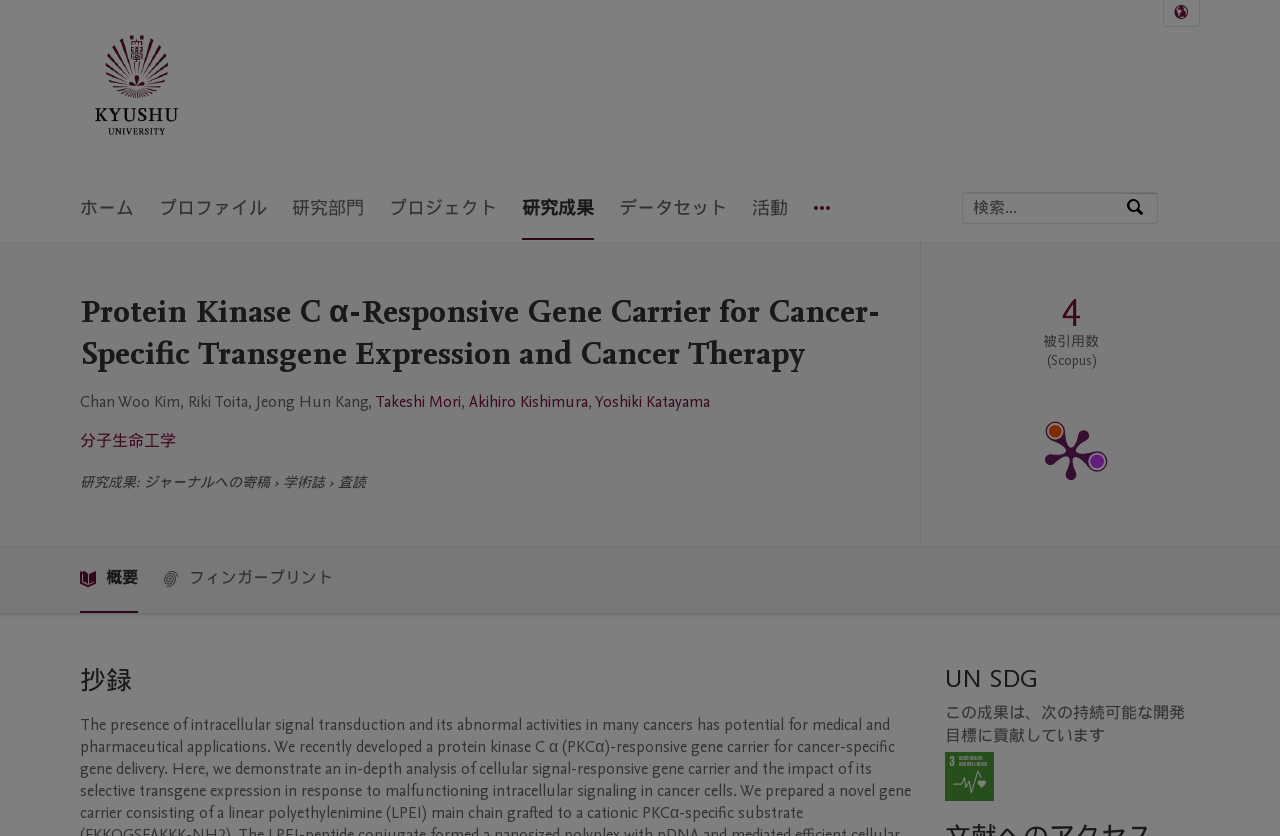Provide the bounding box coordinates of the HTML element described as: "分子生命工学". The bounding box coordinates should be four float numbers between 0 and 1, i.e., [left, top, right, bottom].

[0.062, 0.514, 0.138, 0.54]